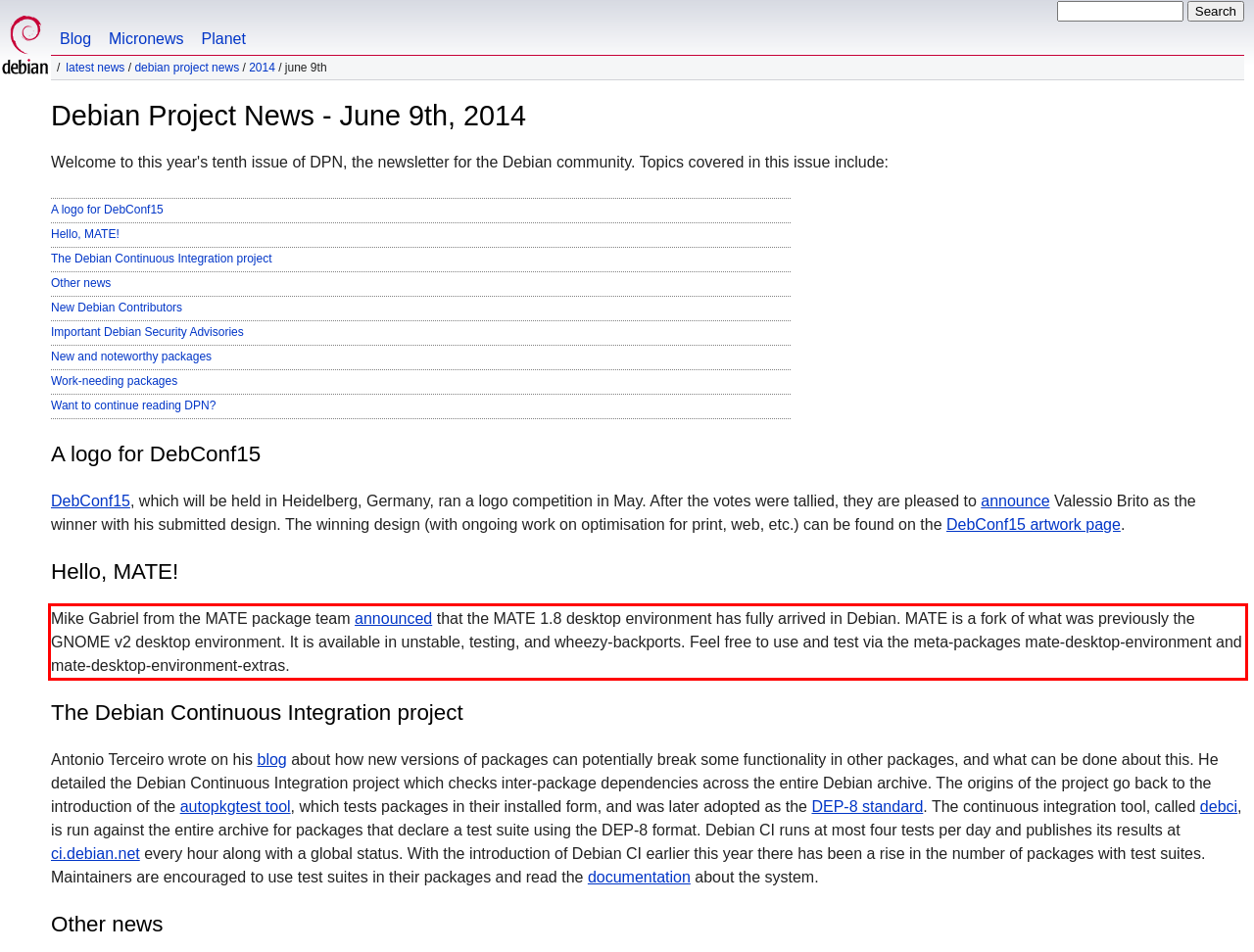Identify the text within the red bounding box on the webpage screenshot and generate the extracted text content.

Mike Gabriel from the MATE package team announced that the MATE 1.8 desktop environment has fully arrived in Debian. MATE is a fork of what was previously the GNOME v2 desktop environment. It is available in unstable, testing, and wheezy-backports. Feel free to use and test via the meta-packages mate-desktop-environment and mate-desktop-environment-extras.